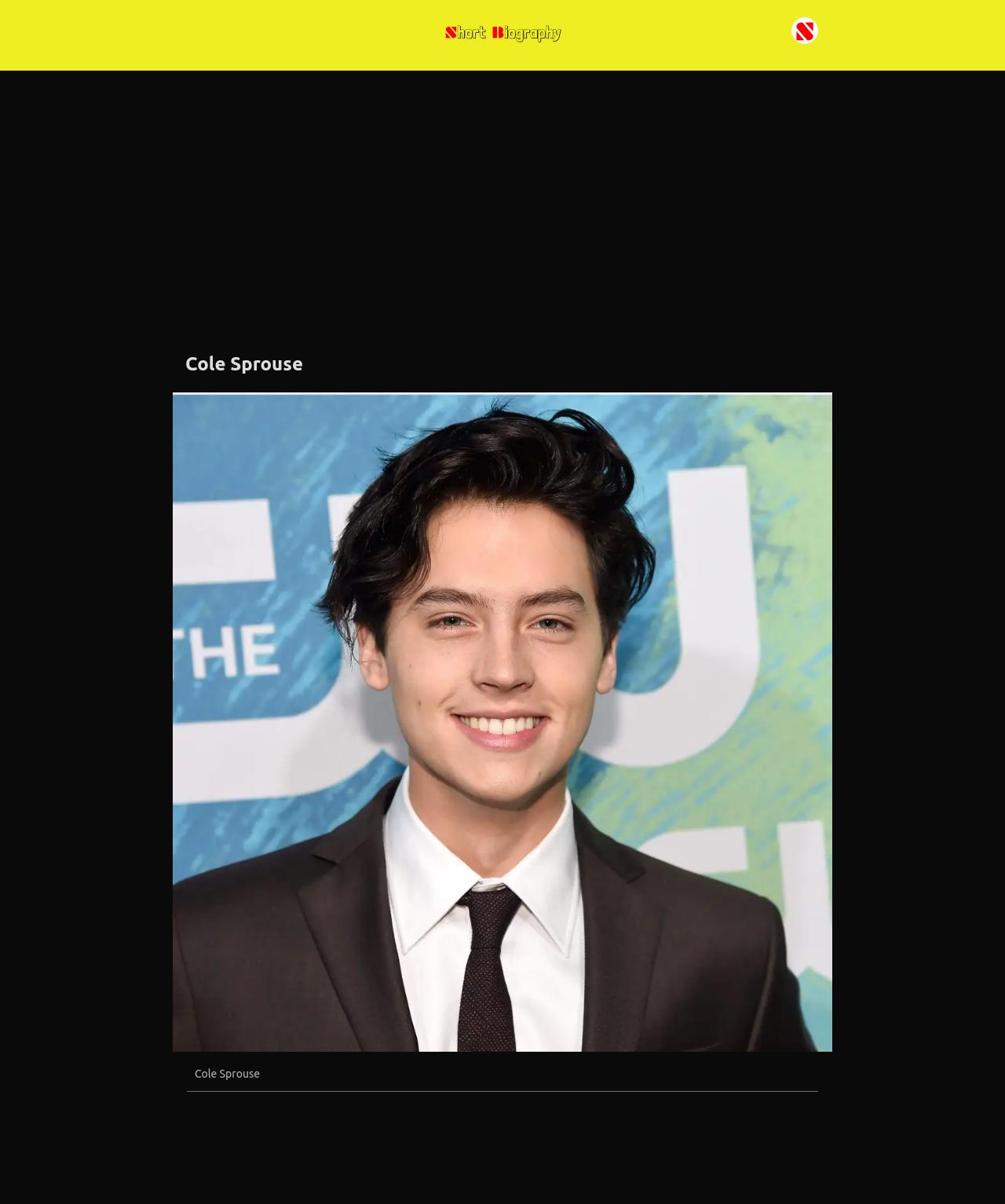What is the name of the person in the image? Please answer the question using a single word or phrase based on the image.

Cole Sprouse